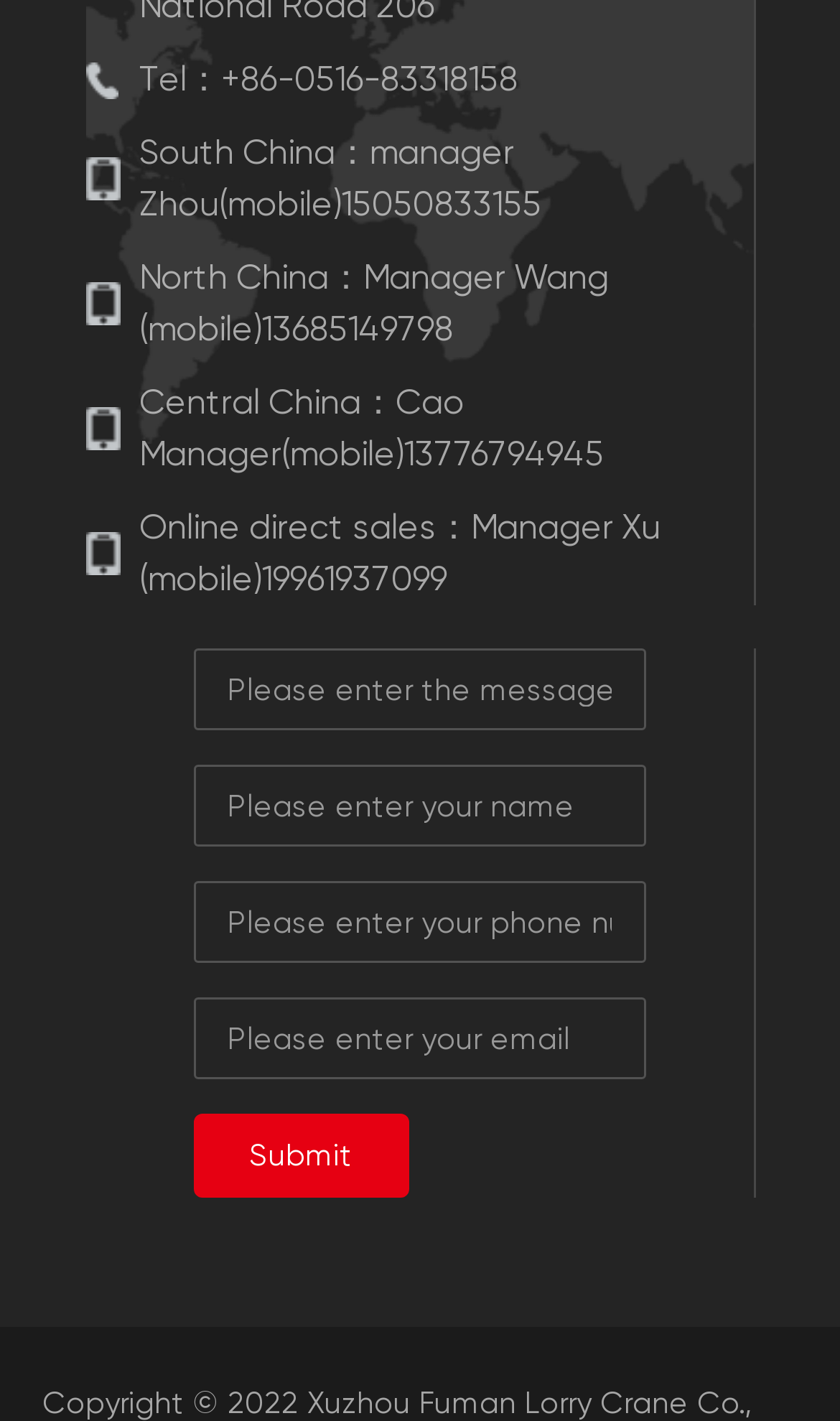Provide a single word or phrase to answer the given question: 
What is the phone number of Manager Zhou?

15050833155